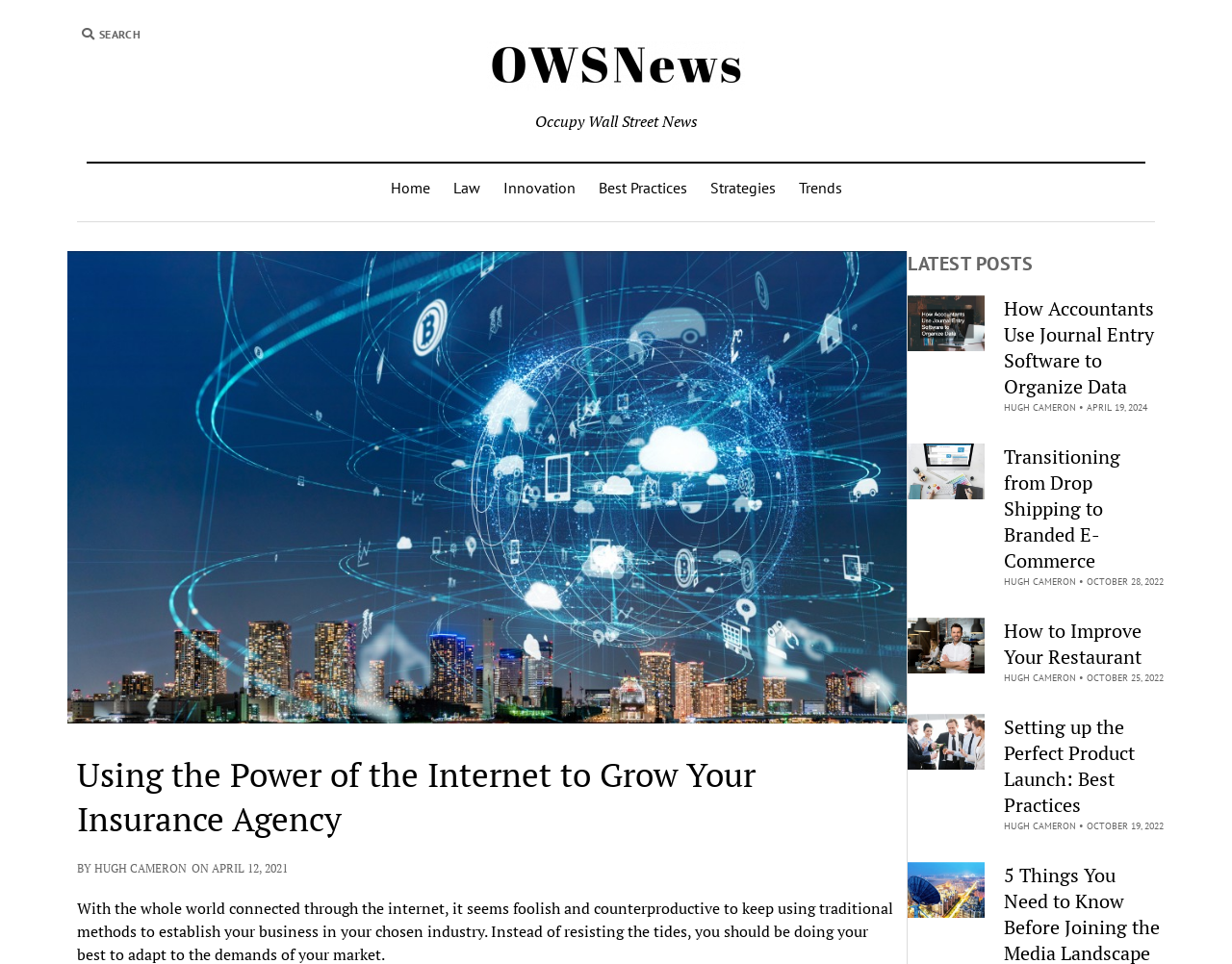What is the topic of the heading 'Using the Power of the Internet to Grow Your Insurance Agency'?
Using the screenshot, give a one-word or short phrase answer.

Insurance agency